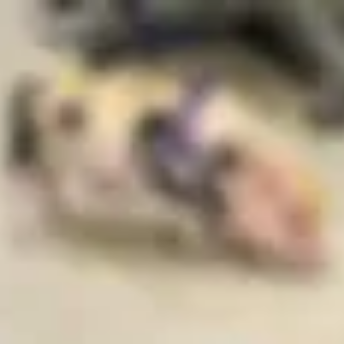Please give a succinct answer using a single word or phrase:
Is the dog's ears perked up or down?

Up